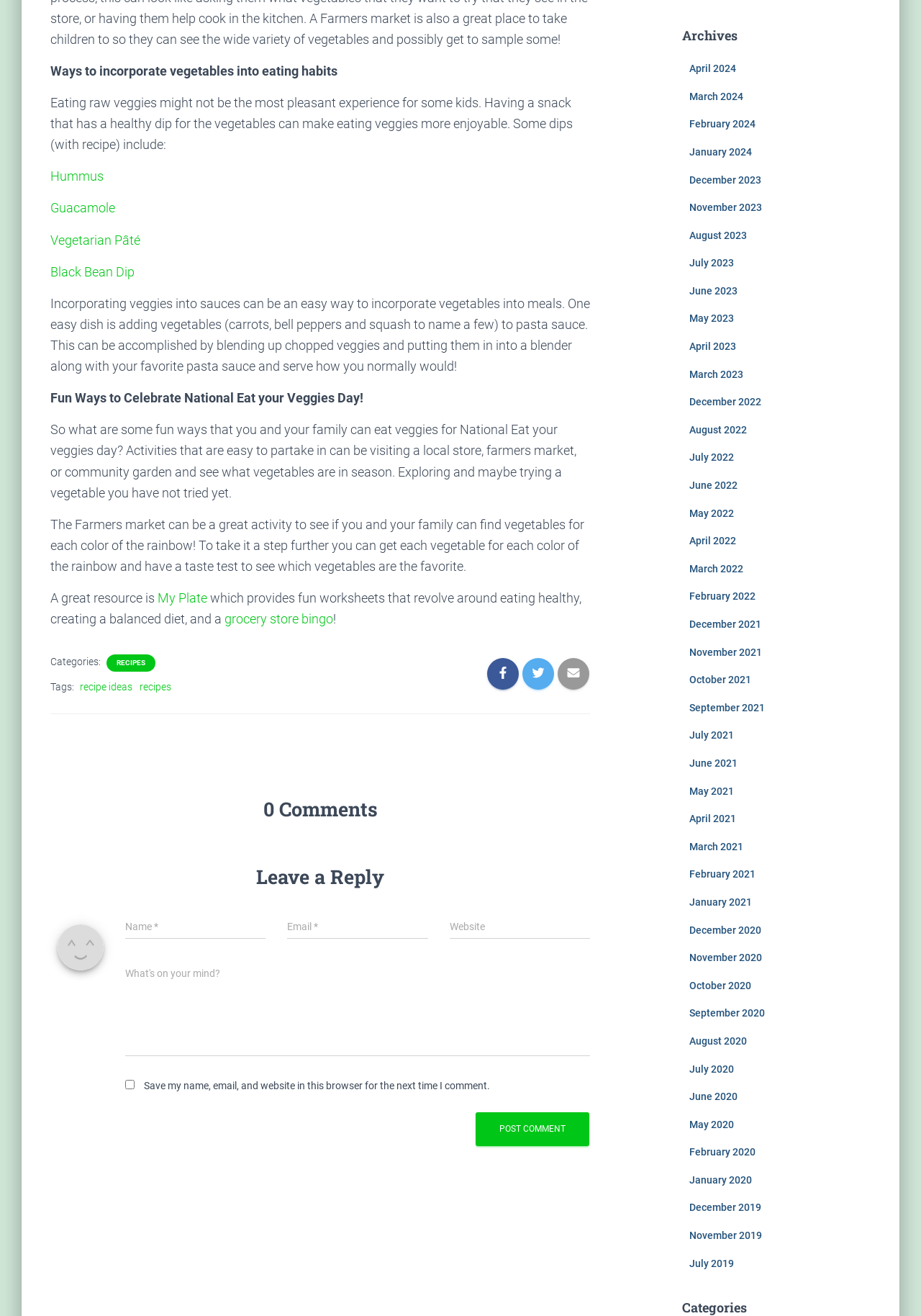What is a way to make eating veggies more enjoyable?
Examine the image and give a concise answer in one word or a short phrase.

Having a healthy dip